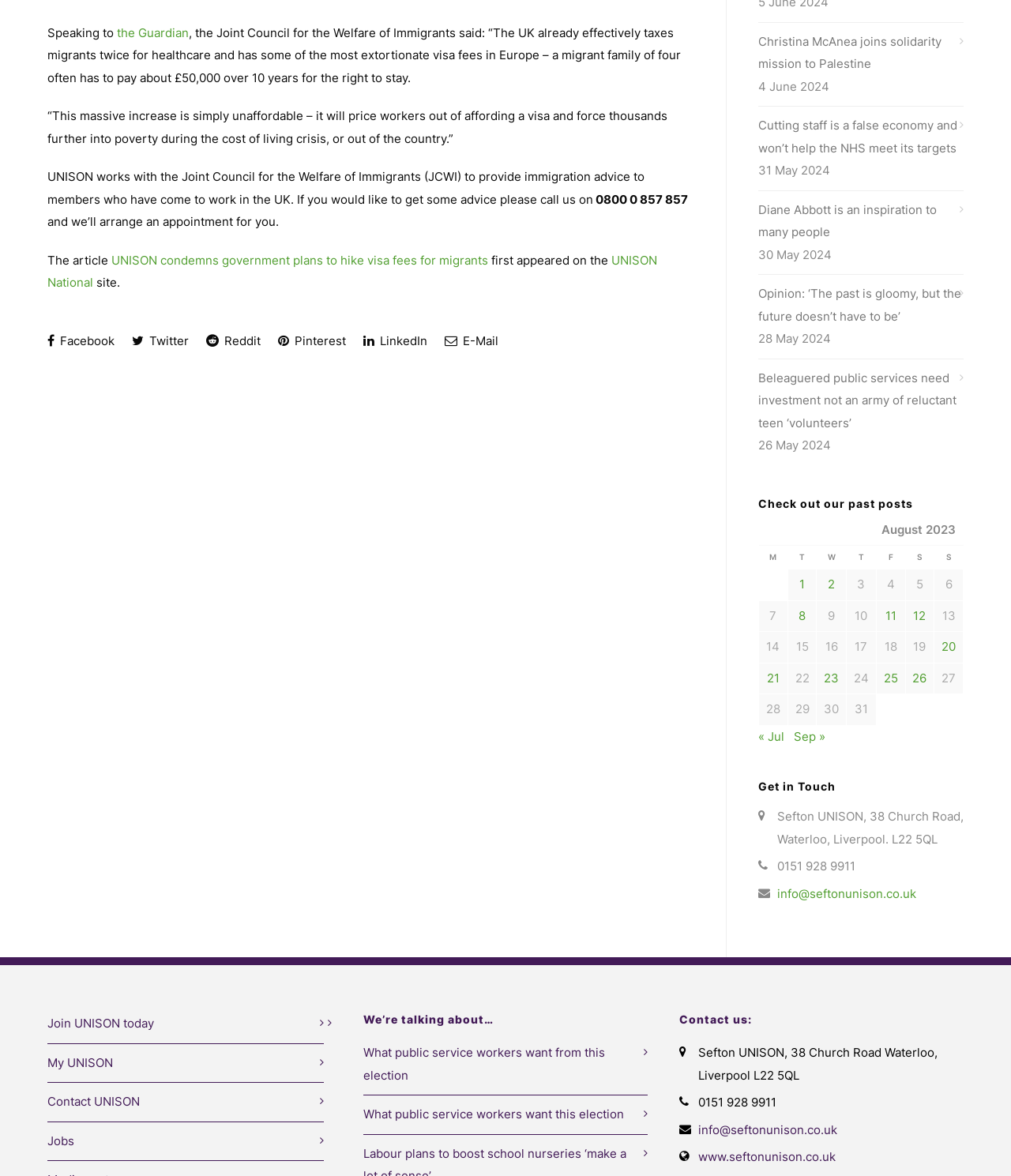What is the topic of the article?
Provide a short answer using one word or a brief phrase based on the image.

Visa fees for migrants